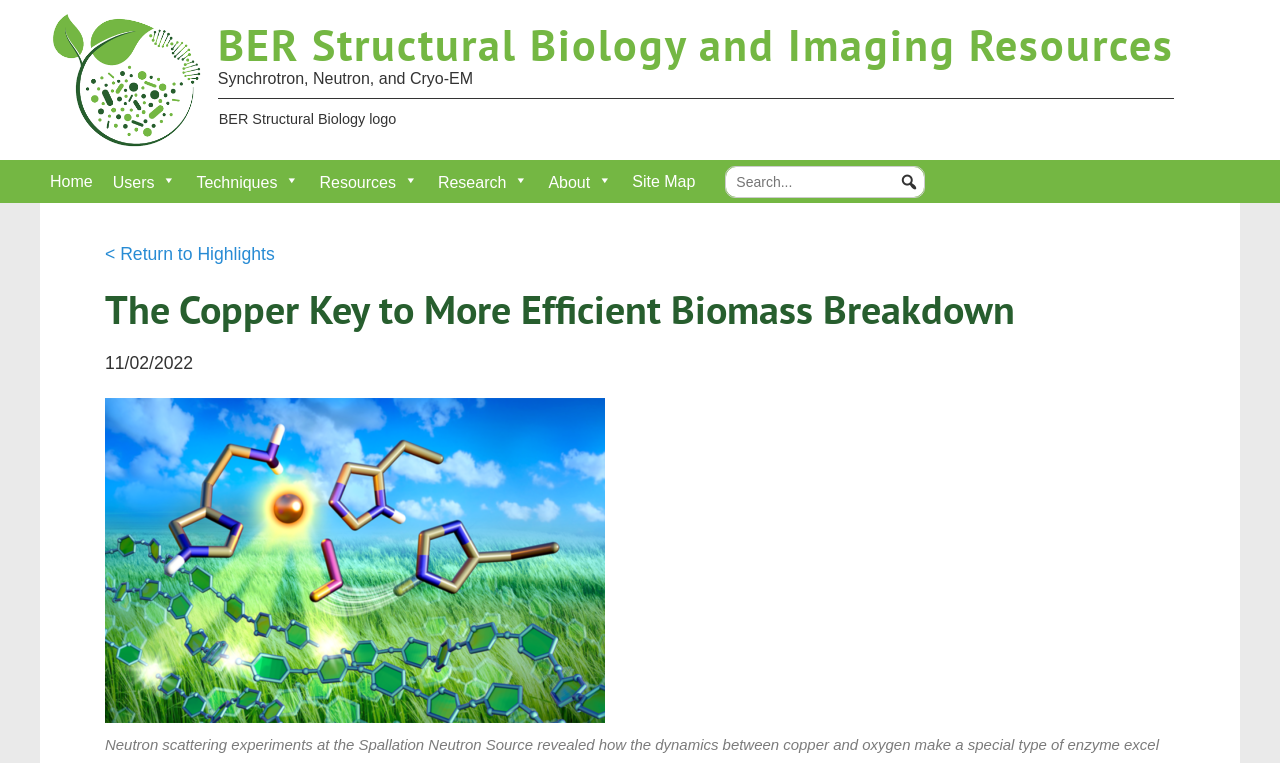Pinpoint the bounding box coordinates of the area that should be clicked to complete the following instruction: "Click the main logo". The coordinates must be given as four float numbers between 0 and 1, i.e., [left, top, right, bottom].

[0.031, 0.001, 0.166, 0.208]